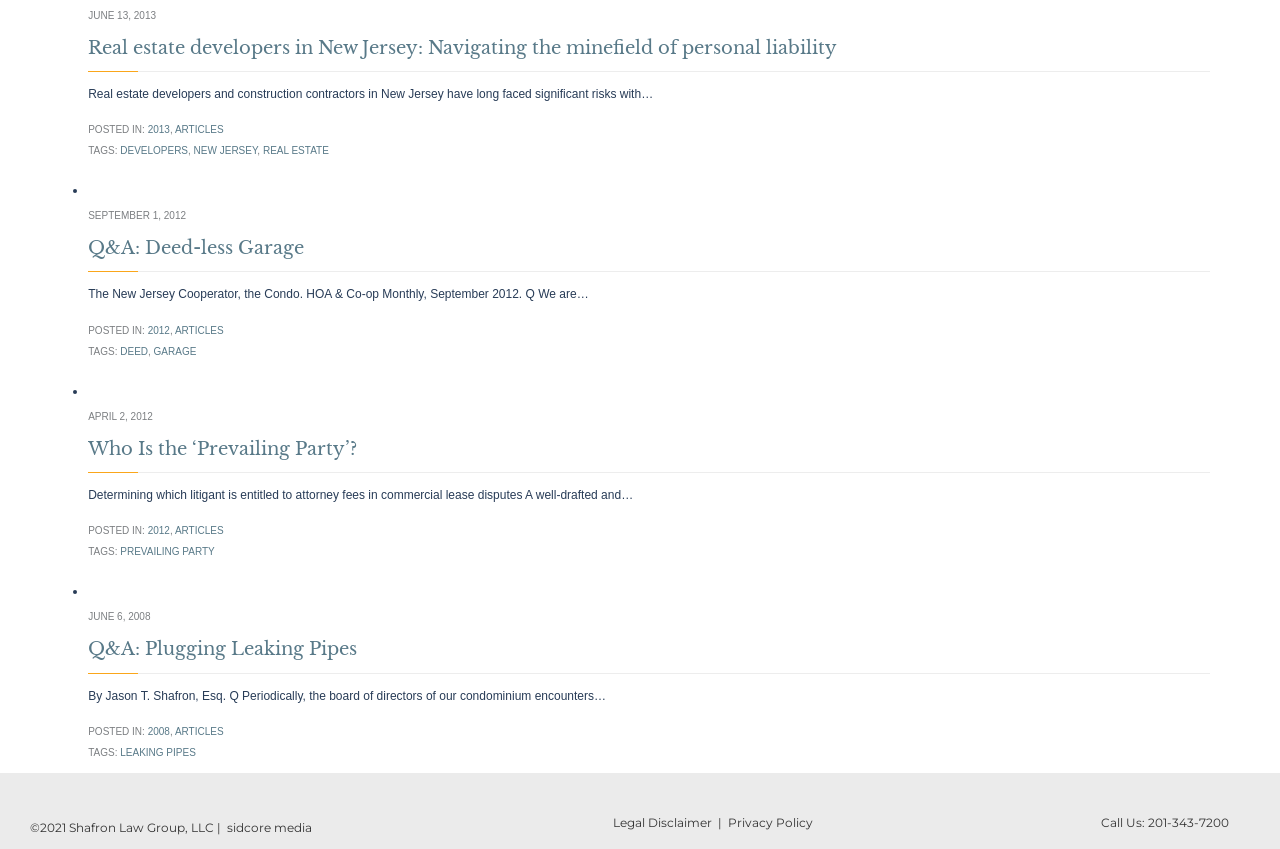Give a one-word or short phrase answer to the question: 
What is the year of the last article?

2008